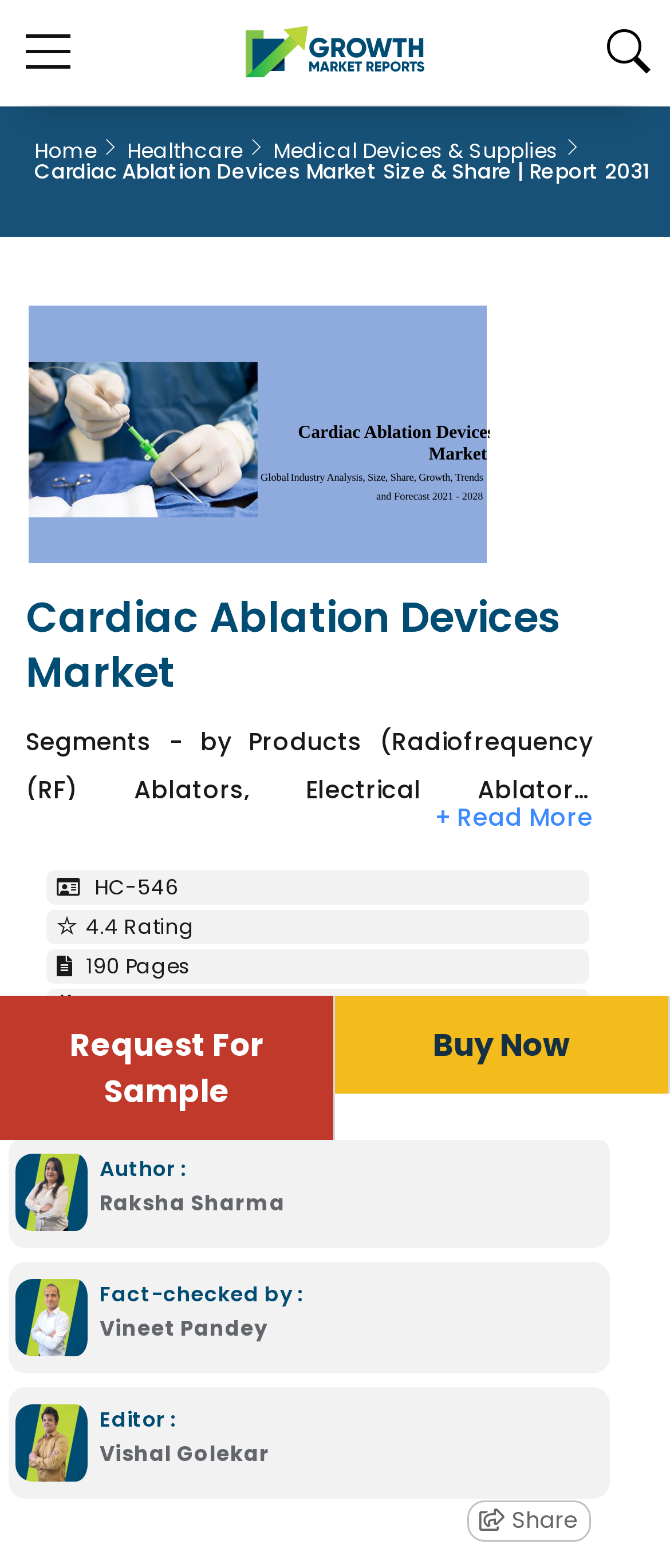Highlight the bounding box coordinates of the element that should be clicked to carry out the following instruction: "Click on the 'Buy Now' link". The coordinates must be given as four float numbers ranging from 0 to 1, i.e., [left, top, right, bottom].

[0.646, 0.653, 0.851, 0.68]